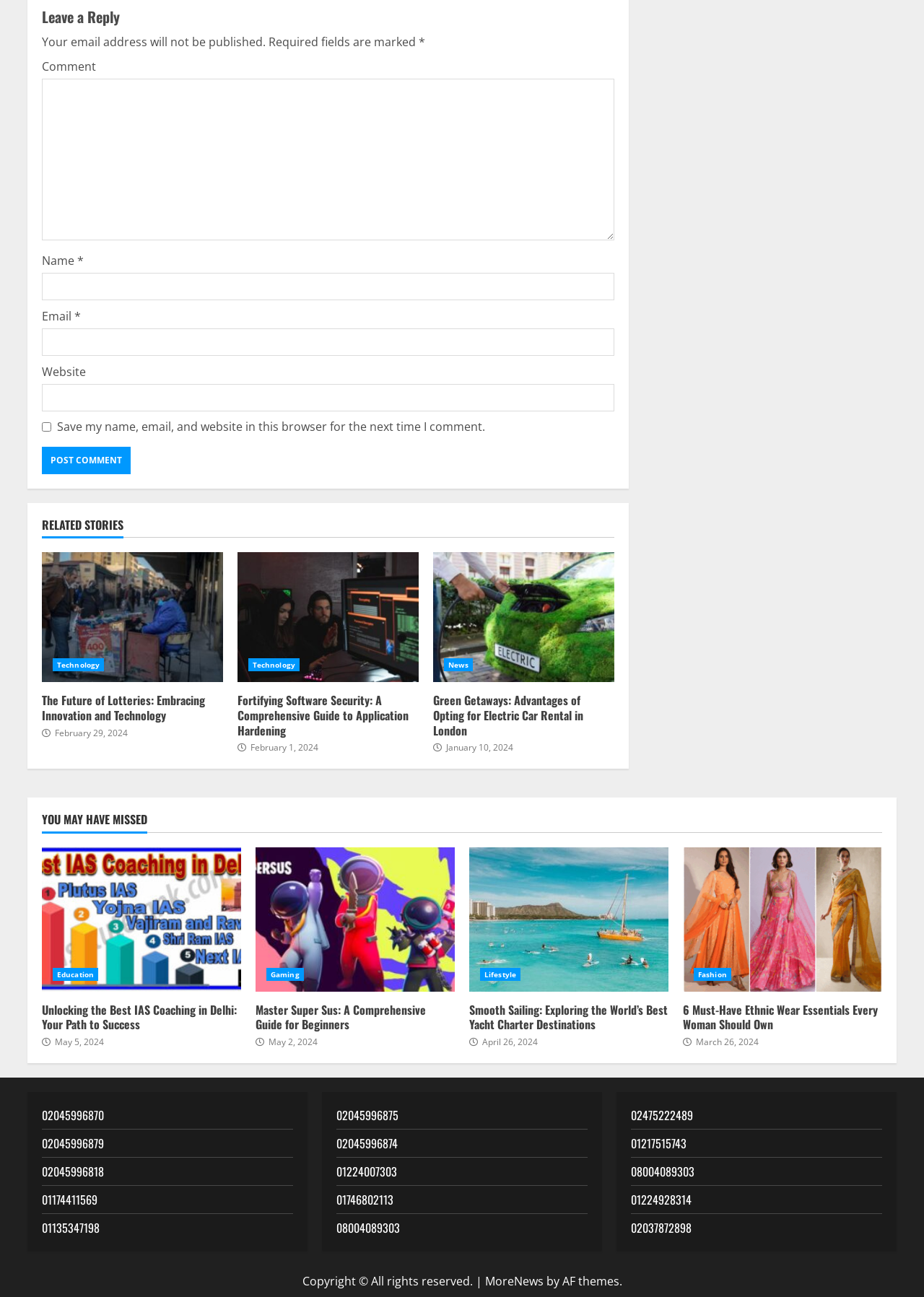Please identify the bounding box coordinates of the region to click in order to complete the task: "Check the related story 'Green Getaways: Advantages of Opting for Electric Car Rental in London'". The coordinates must be four float numbers between 0 and 1, specified as [left, top, right, bottom].

[0.469, 0.426, 0.665, 0.526]